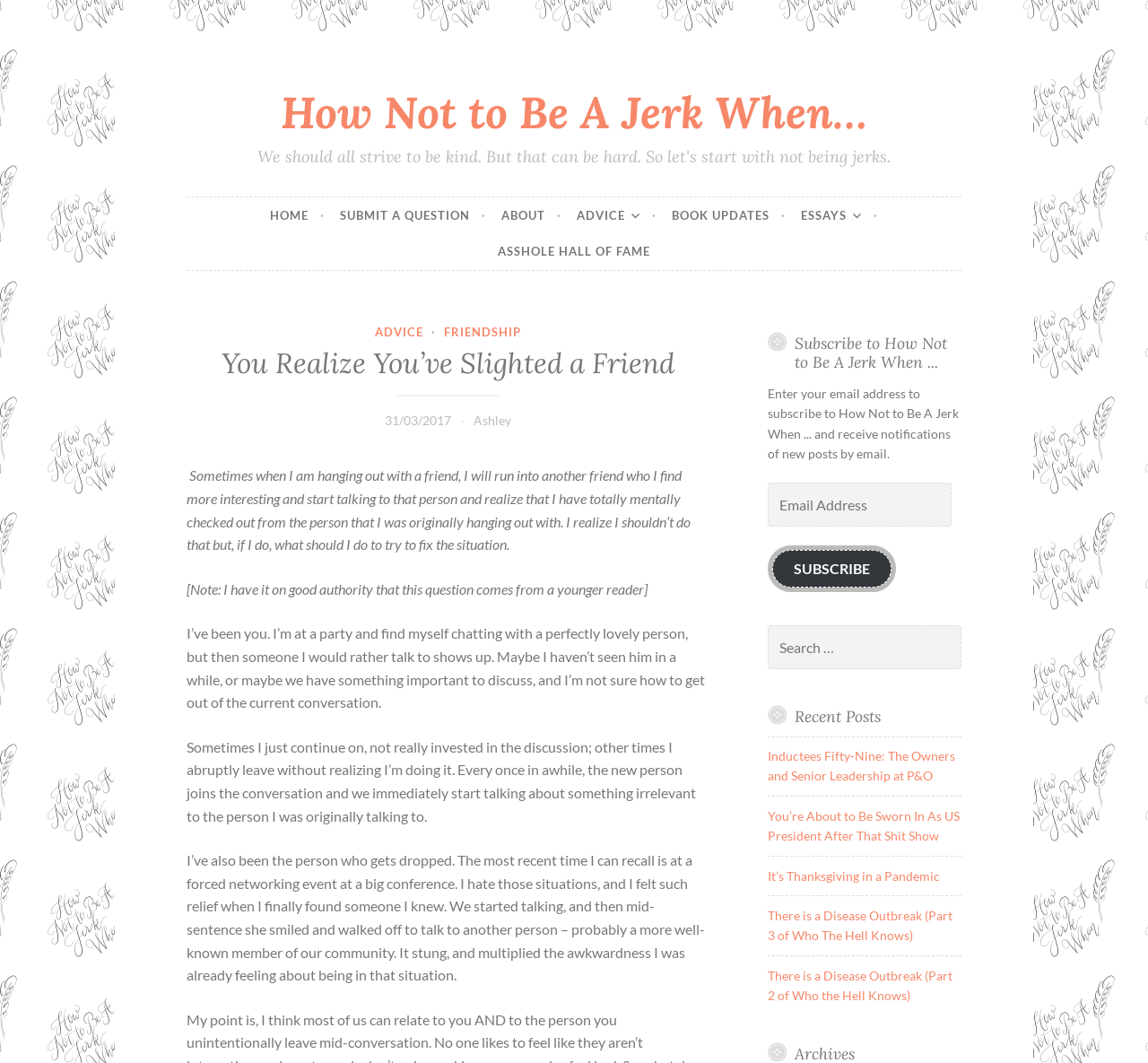Please respond in a single word or phrase: 
What is the author's tone in the post?

Reflective